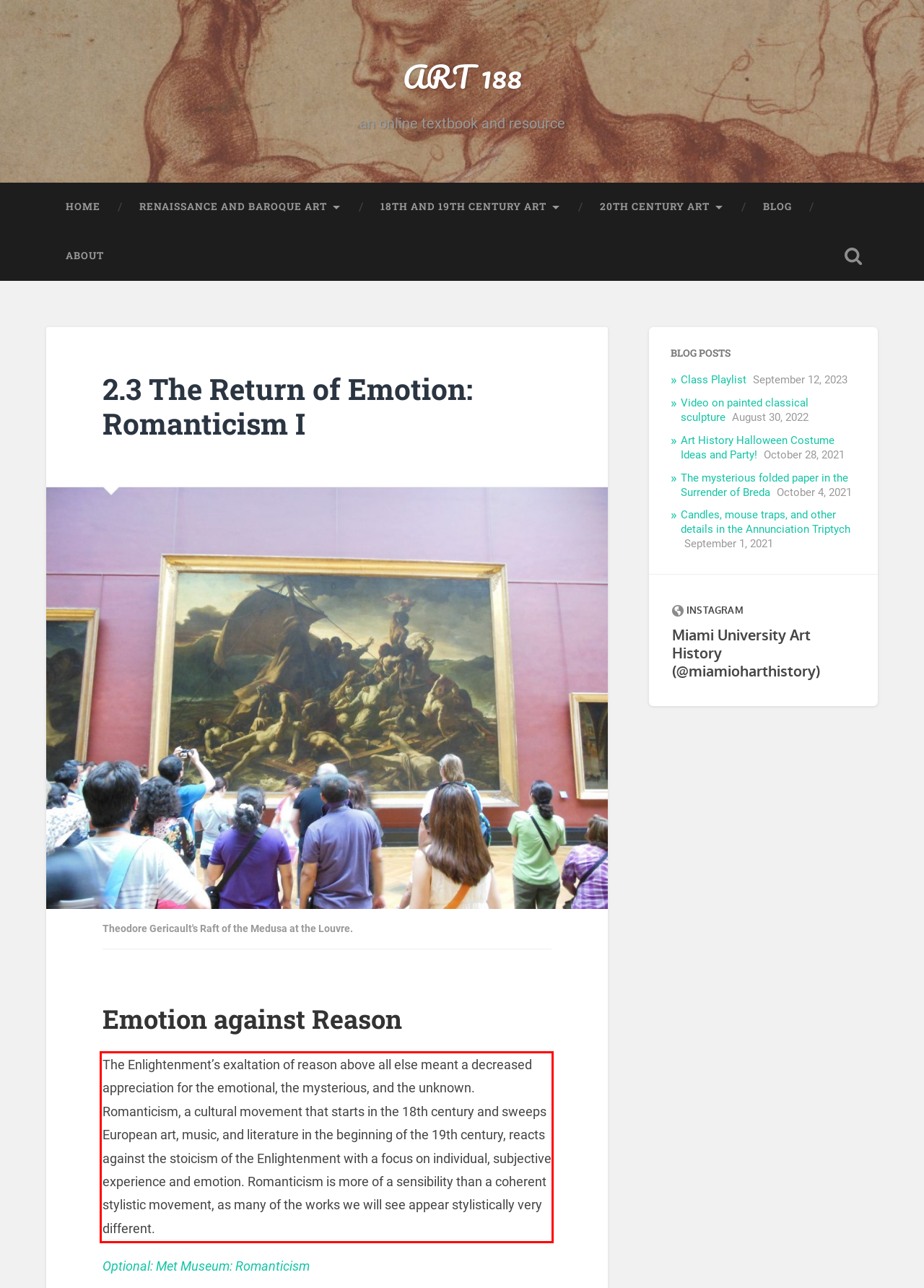Please take the screenshot of the webpage, find the red bounding box, and generate the text content that is within this red bounding box.

The Enlightenment’s exaltation of reason above all else meant a decreased appreciation for the emotional, the mysterious, and the unknown. Romanticism, a cultural movement that starts in the 18th century and sweeps European art, music, and literature in the beginning of the 19th century, reacts against the stoicism of the Enlightenment with a focus on individual, subjective experience and emotion. Romanticism is more of a sensibility than a coherent stylistic movement, as many of the works we will see appear stylistically very different.